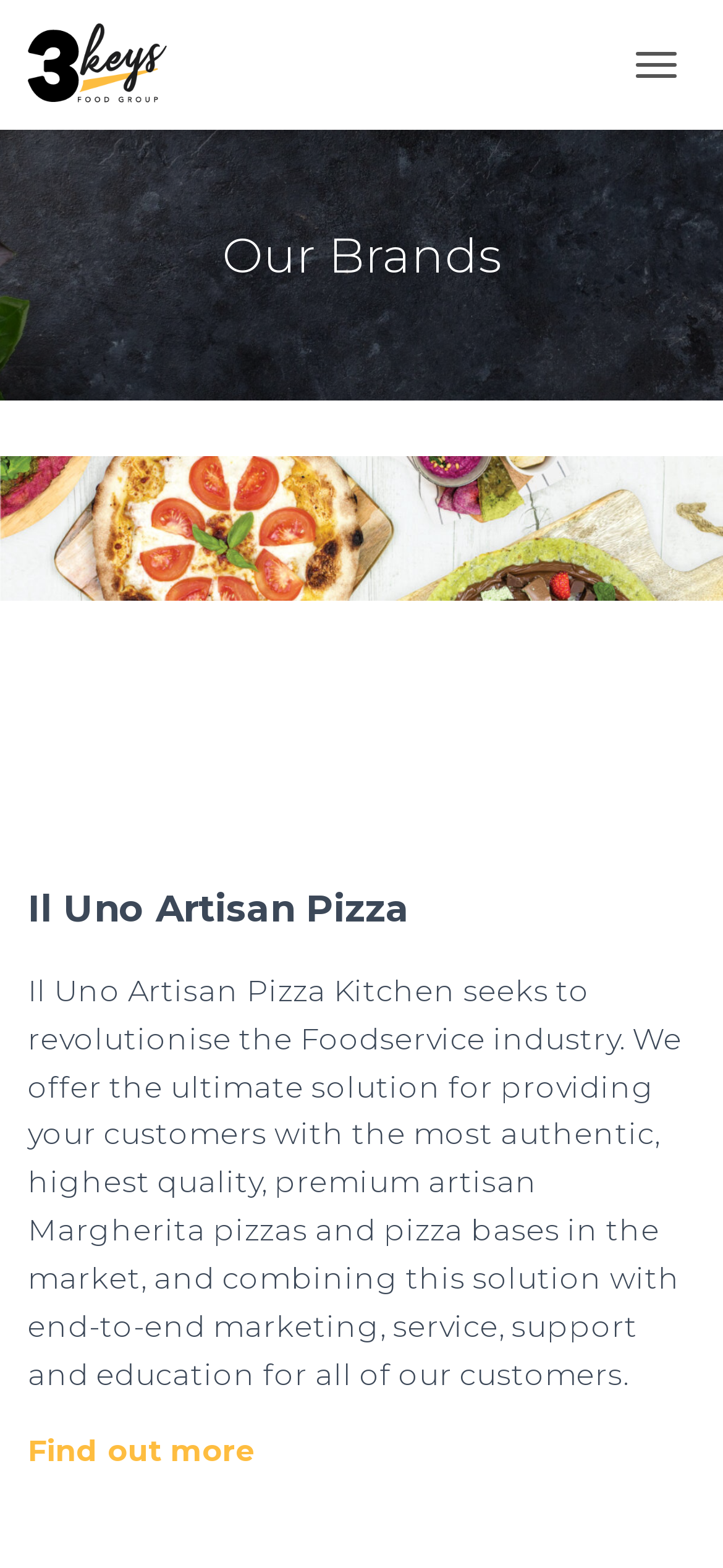Determine the bounding box of the UI component based on this description: "Docs". The bounding box coordinates should be four float values between 0 and 1, i.e., [left, top, right, bottom].

None